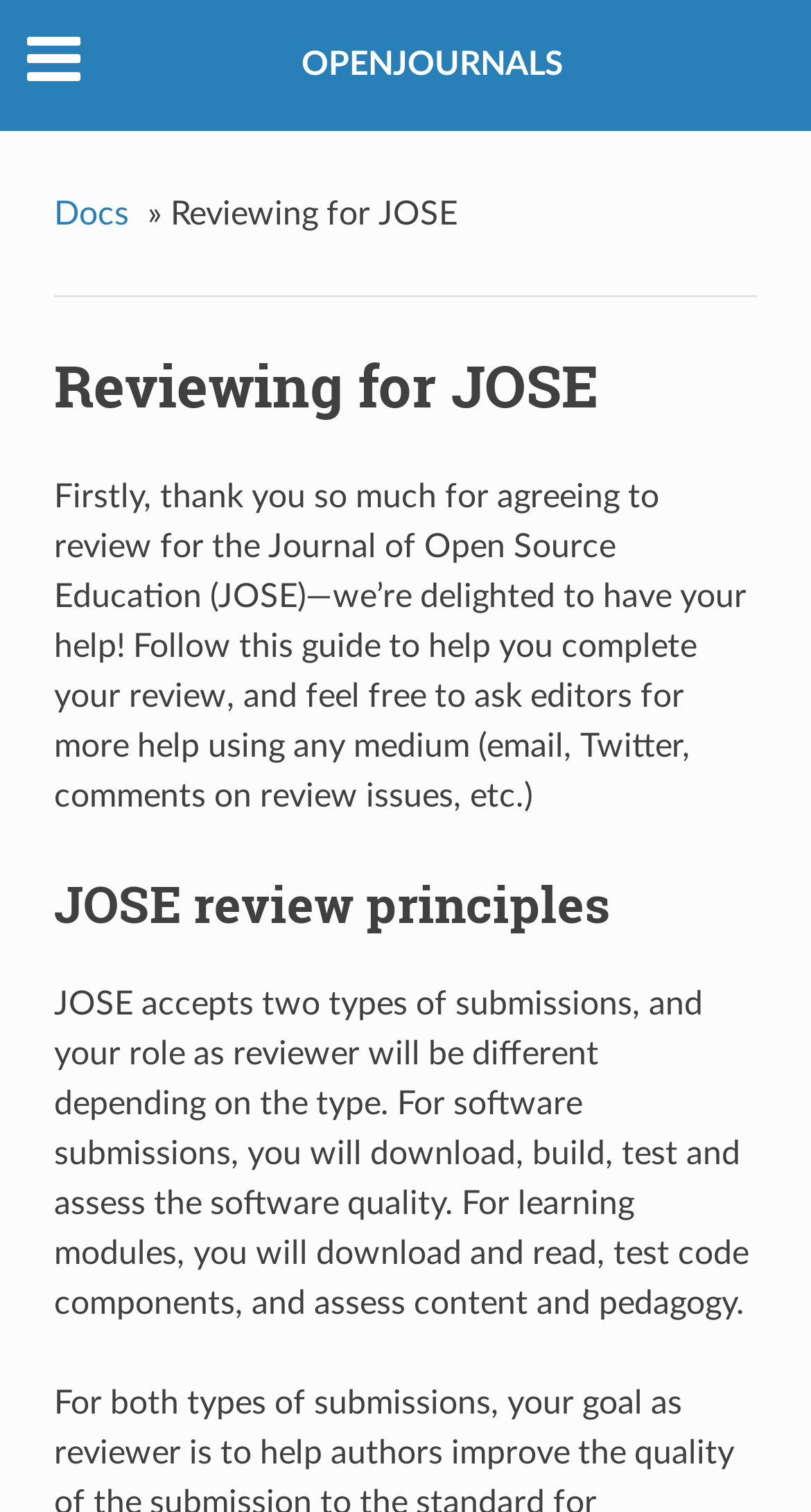Review the image closely and give a comprehensive answer to the question: What is the purpose of the guide?

The purpose of the guide can be inferred from the text, which says 'Follow this guide to help you complete your review'. The guide is intended to assist reviewers in completing their task.